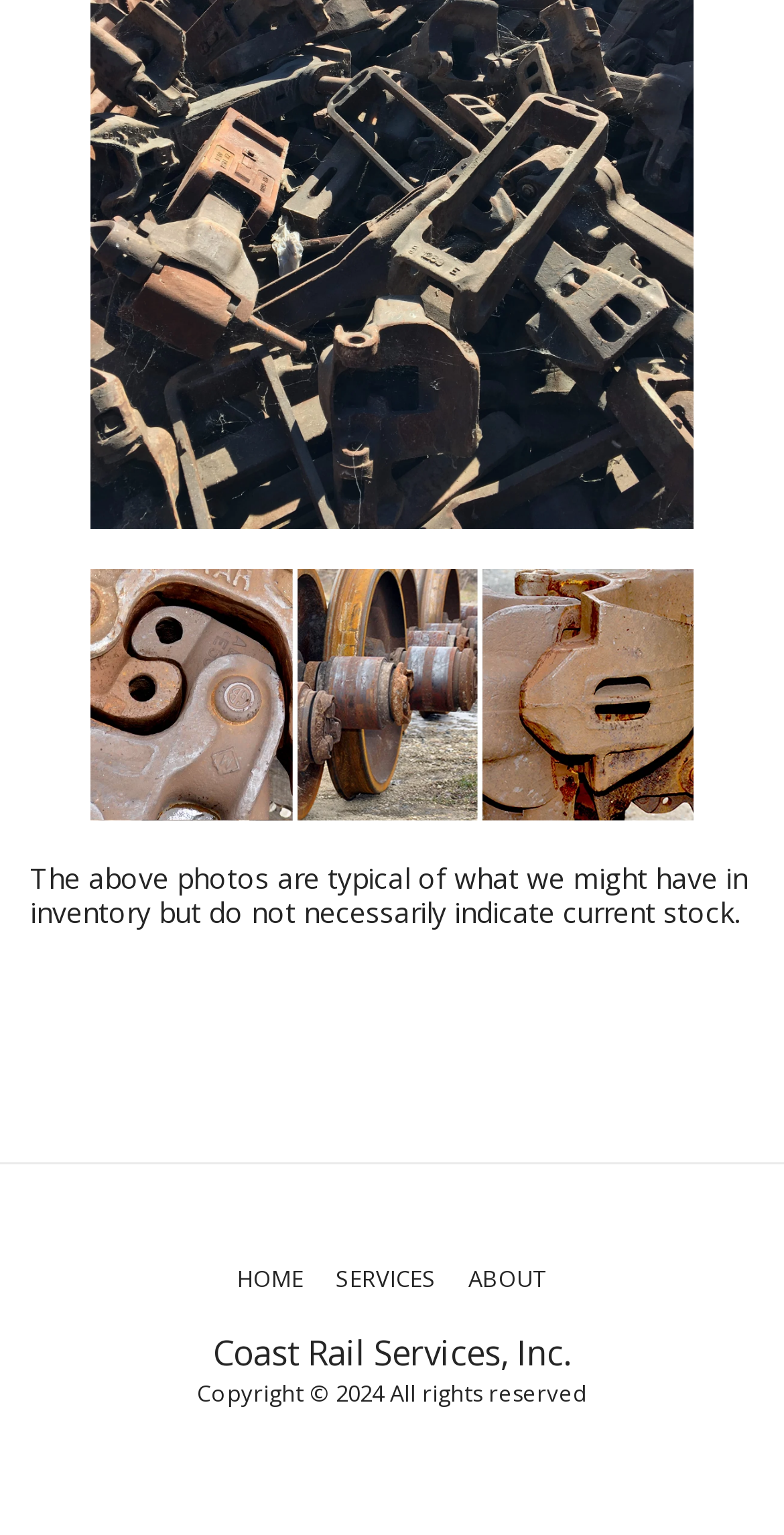Ascertain the bounding box coordinates for the UI element detailed here: "Home". The coordinates should be provided as [left, top, right, bottom] with each value being a float between 0 and 1.

[0.303, 0.82, 0.387, 0.847]